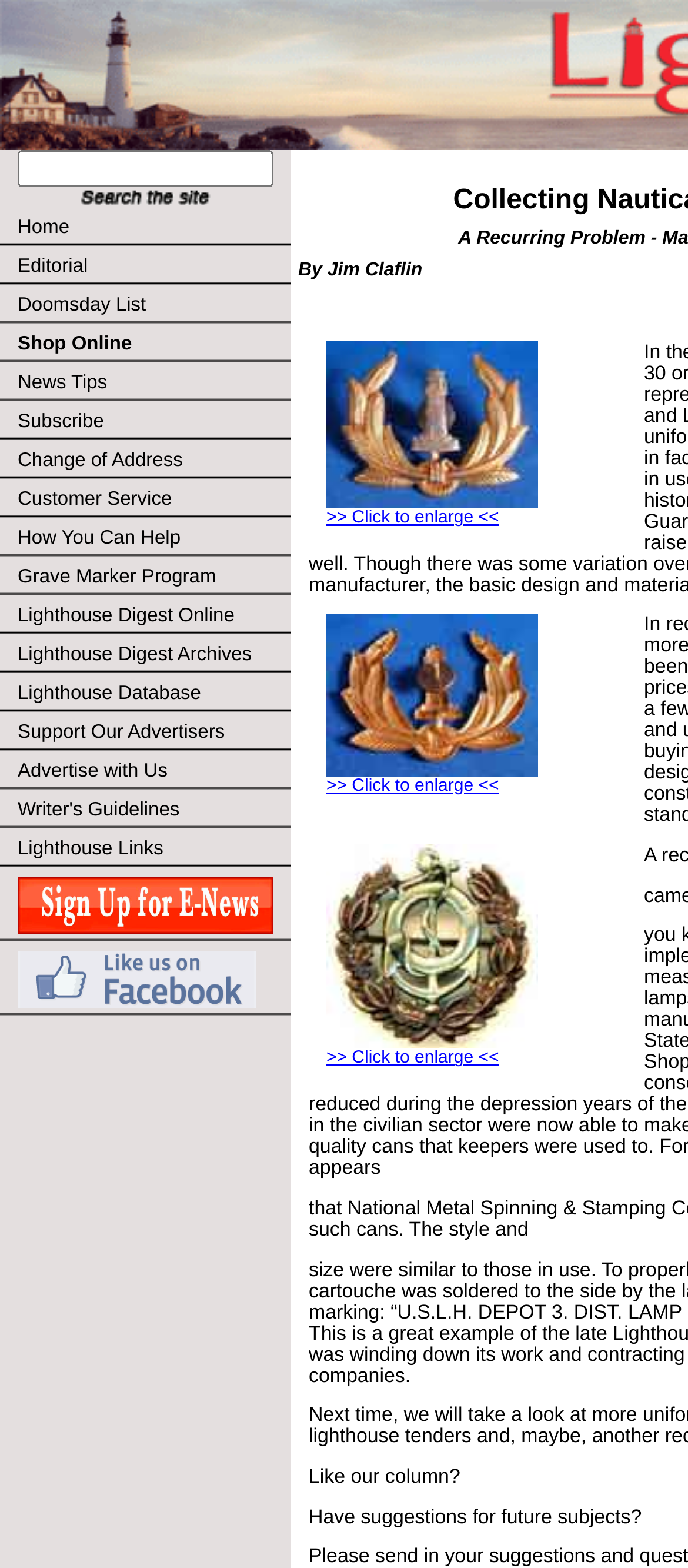Please provide the bounding box coordinate of the region that matches the element description: name="searchstring". Coordinates should be in the format (top-left x, top-left y, bottom-right x, bottom-right y) and all values should be between 0 and 1.

[0.026, 0.096, 0.397, 0.119]